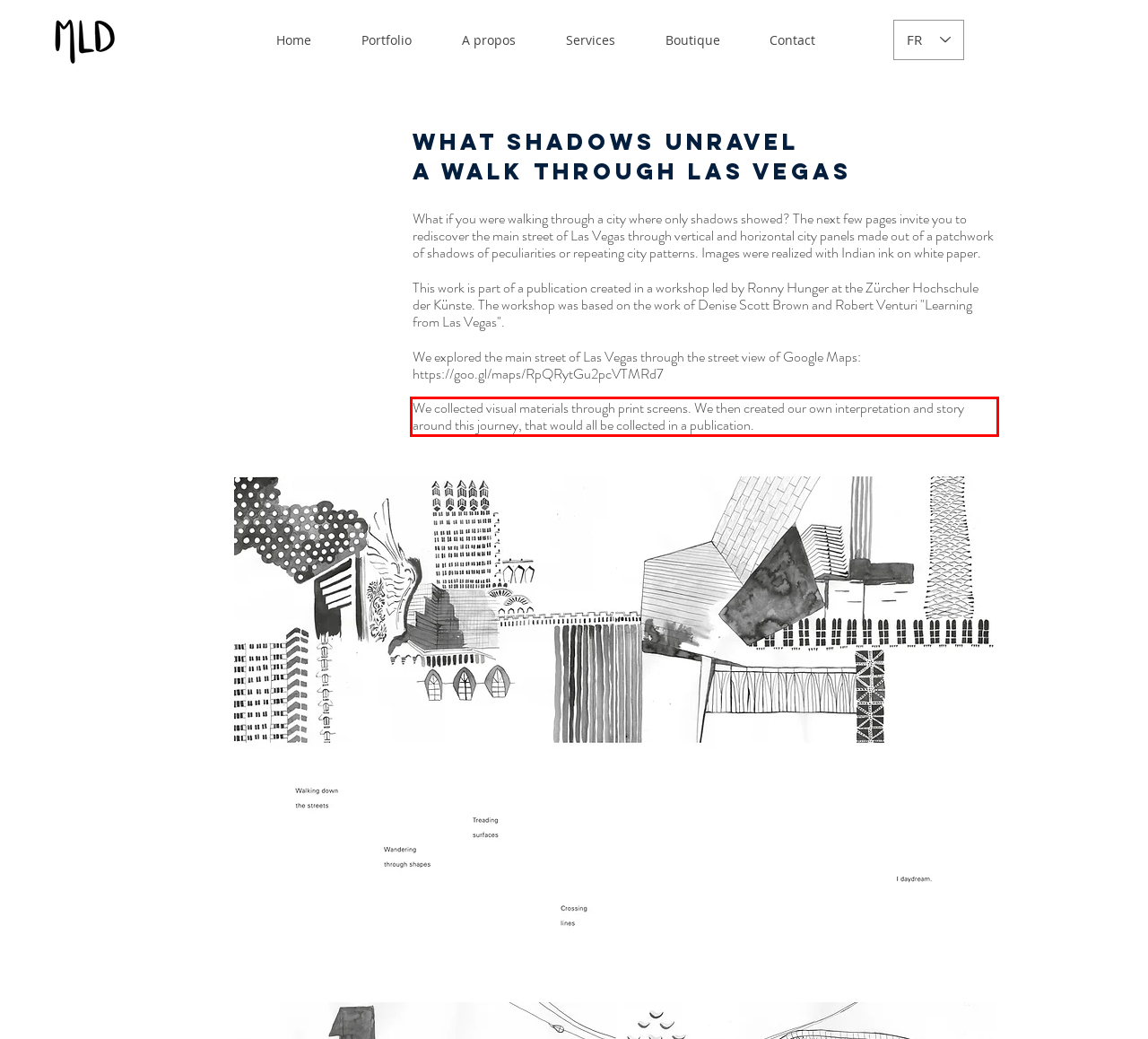In the given screenshot, locate the red bounding box and extract the text content from within it.

We collected visual materials through print screens. We then created our own interpretation and story around this journey, that would all be collected in a publication.